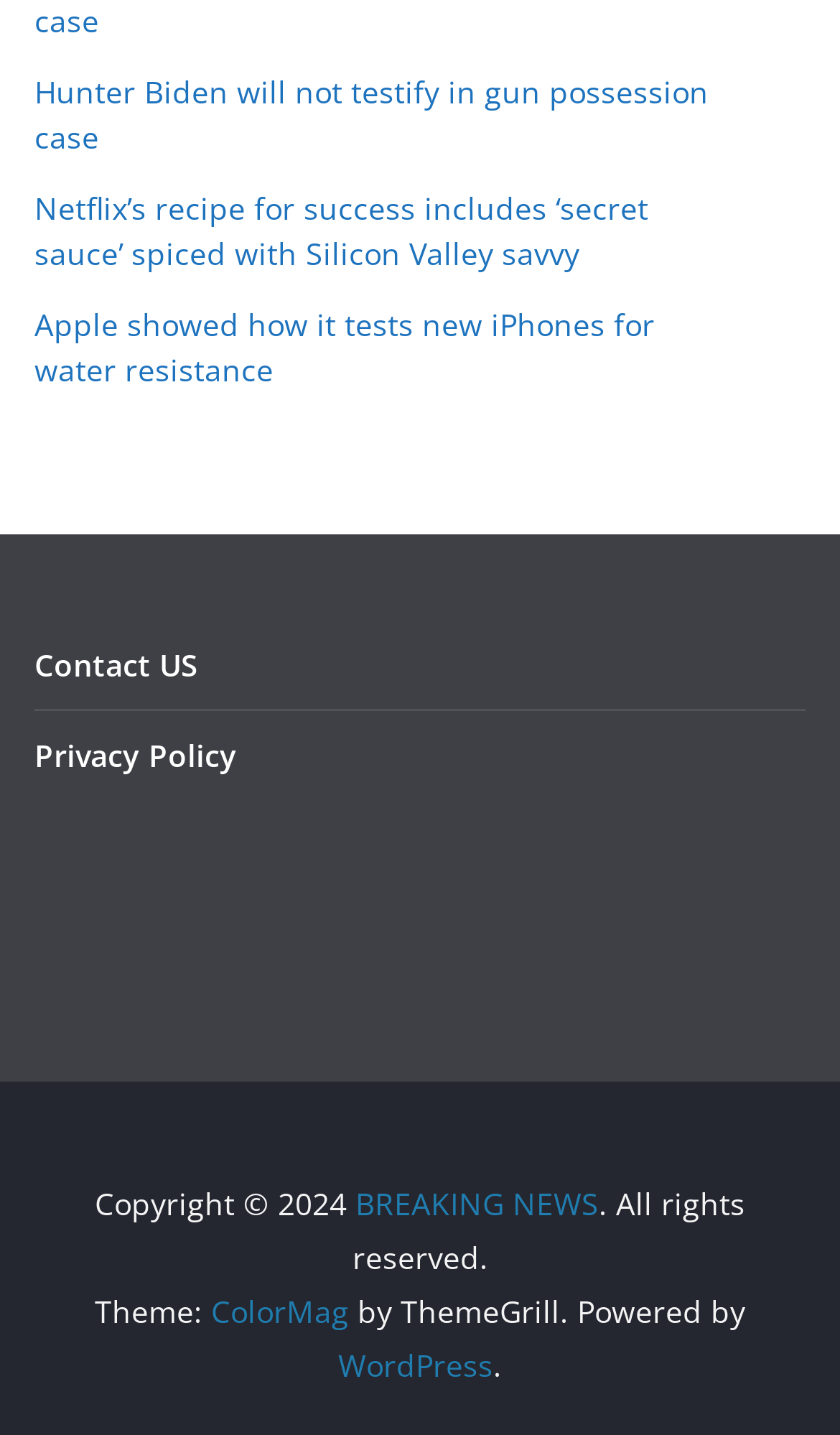What is the name of the theme used by the website?
Please provide a single word or phrase answer based on the image.

ColorMag